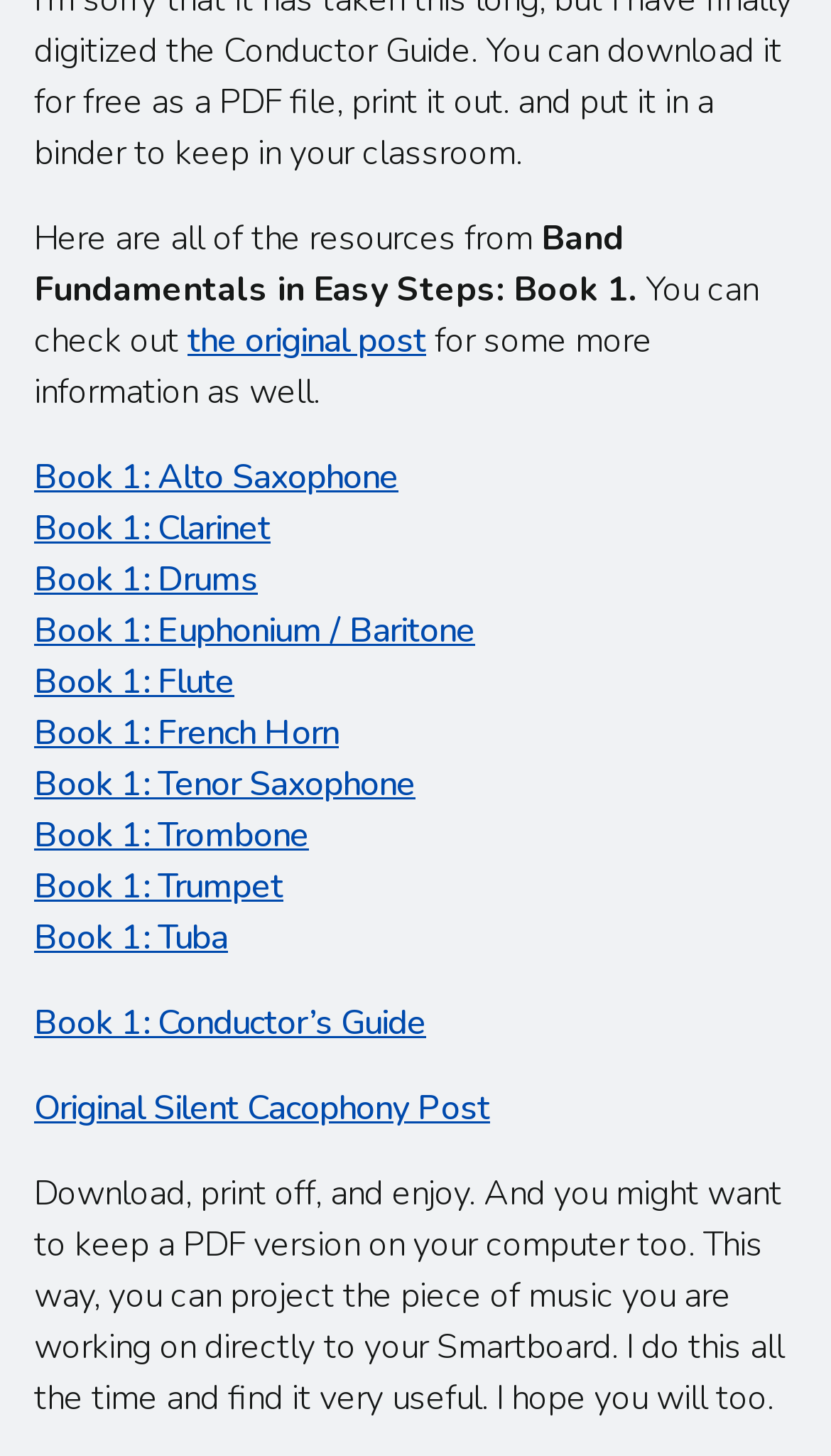Could you highlight the region that needs to be clicked to execute the instruction: "Read the Conductor’s Guide"?

[0.041, 0.687, 0.513, 0.719]